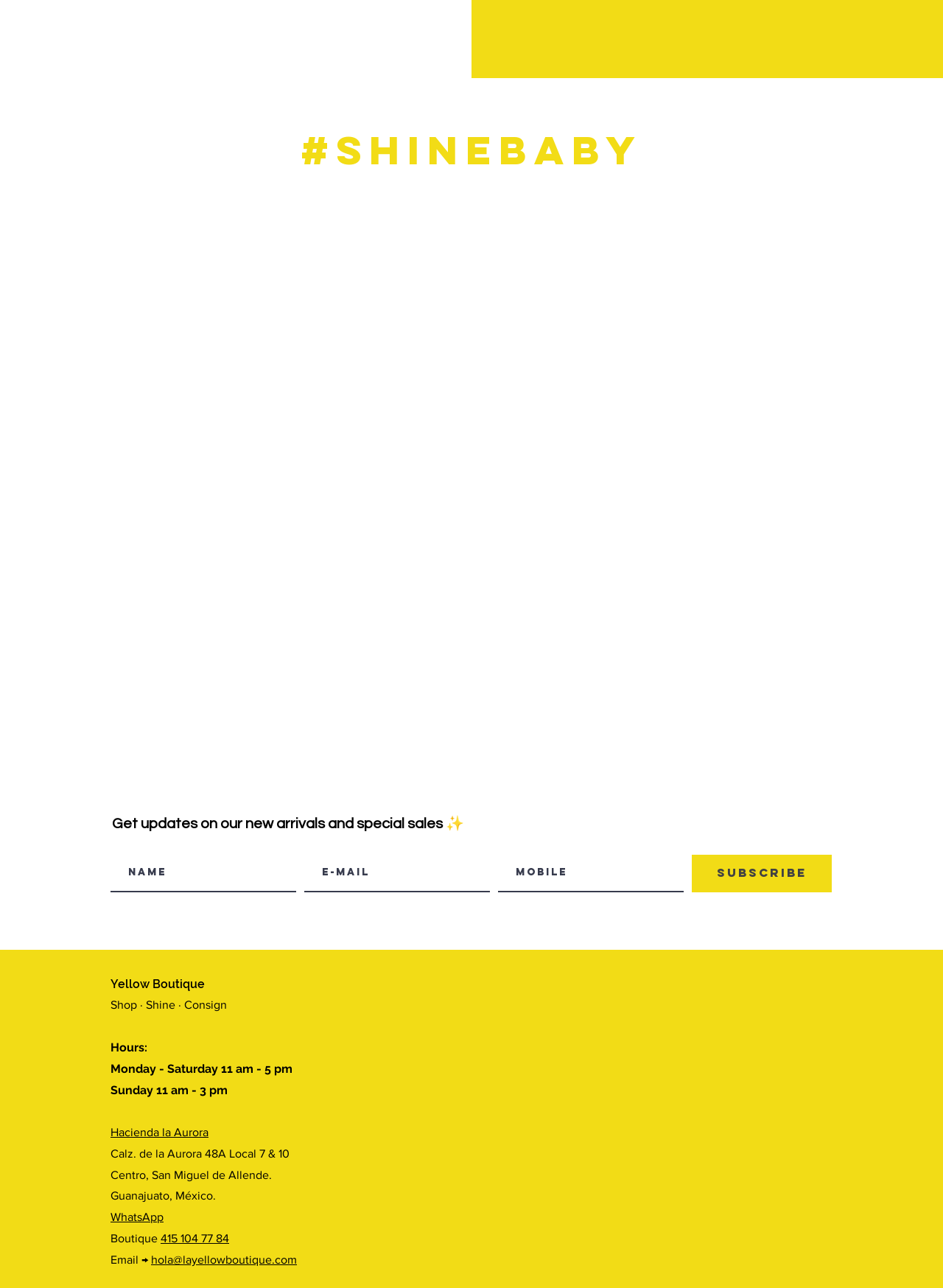Locate the bounding box coordinates of the element you need to click to accomplish the task described by this instruction: "Learn more about The OpenETC".

None